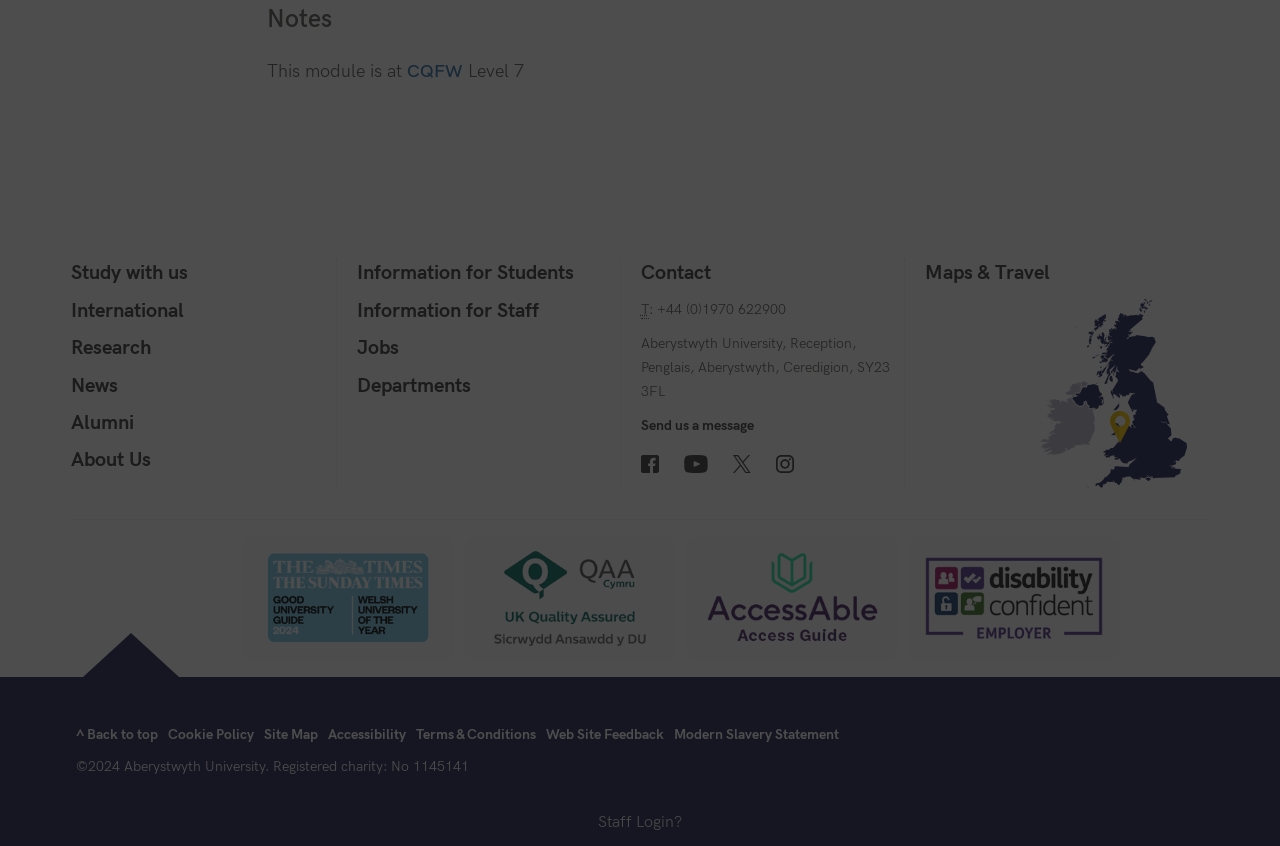How many slides are available in the carousel?
Based on the content of the image, thoroughly explain and answer the question.

The carousel is located in the middle of the webpage, and it contains 4 slides, each with a link and an image. By counting these slides, we can determine that there are 4 slides available in the carousel.